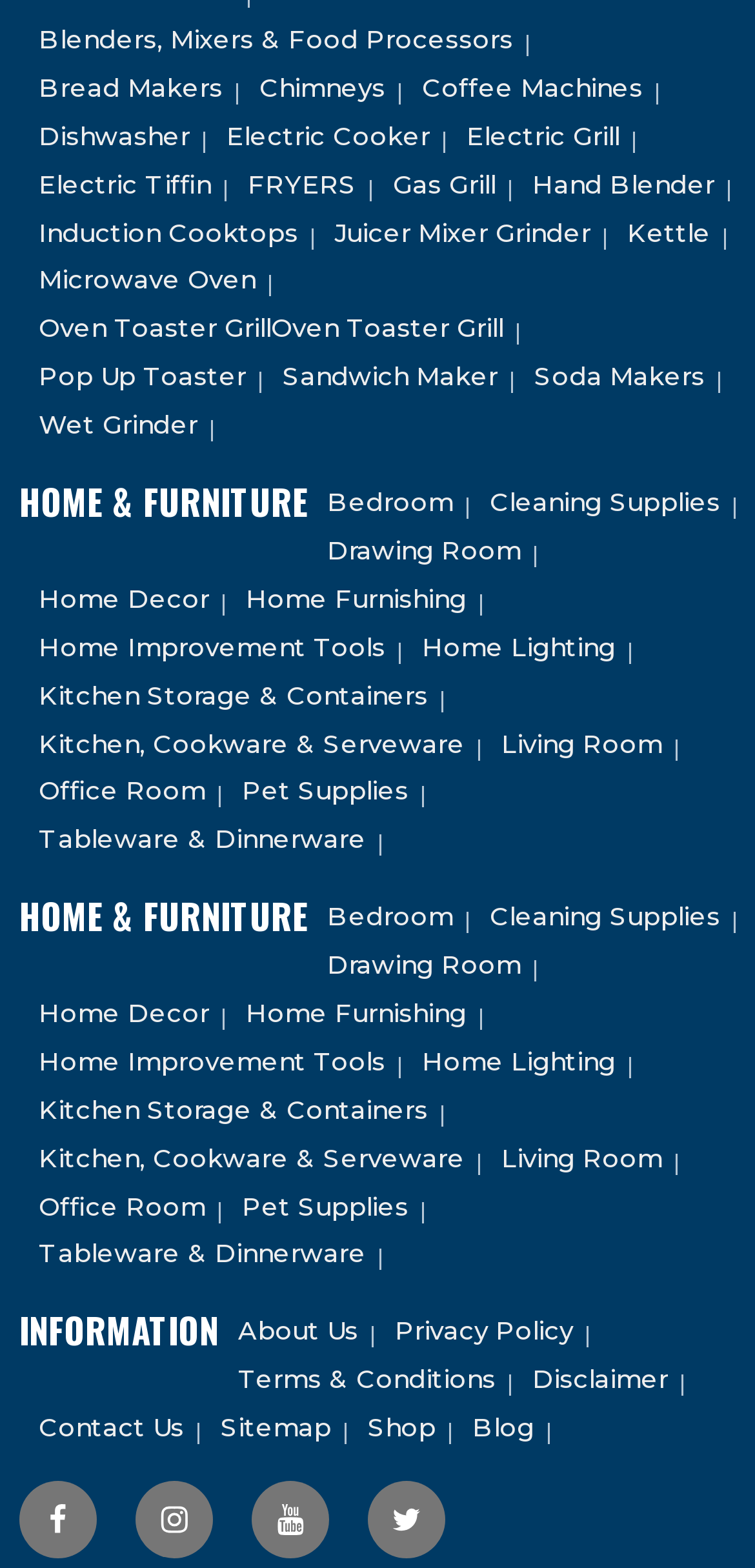What is the second category of home appliances?
Refer to the image and provide a one-word or short phrase answer.

Bread Makers